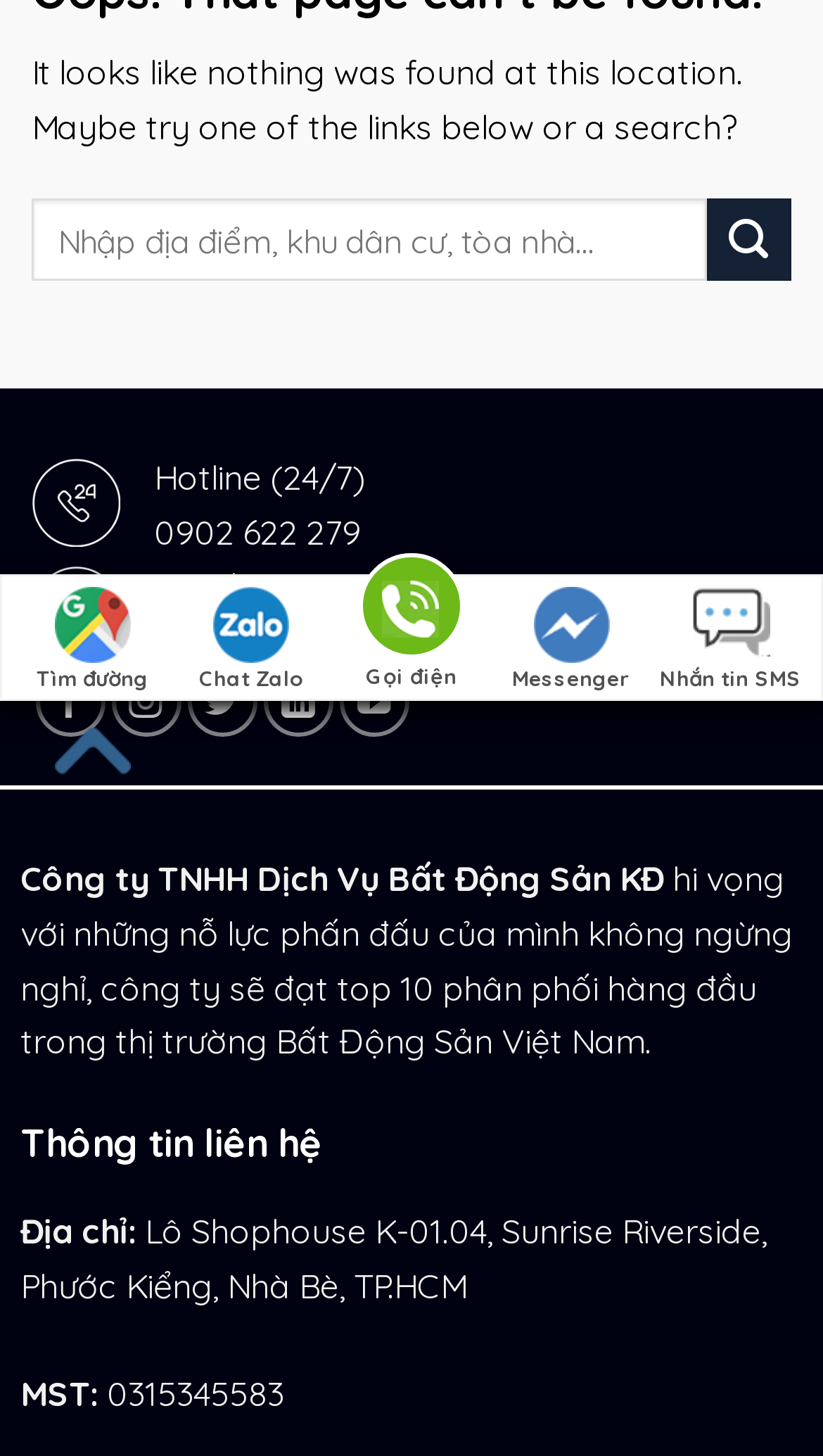From the element description Gọi điện, predict the bounding box coordinates of the UI element. The coordinates must be specified in the format (top-left x, top-left y, bottom-right x, bottom-right y) and should be within the 0 to 1 range.

[0.407, 0.403, 0.593, 0.439]